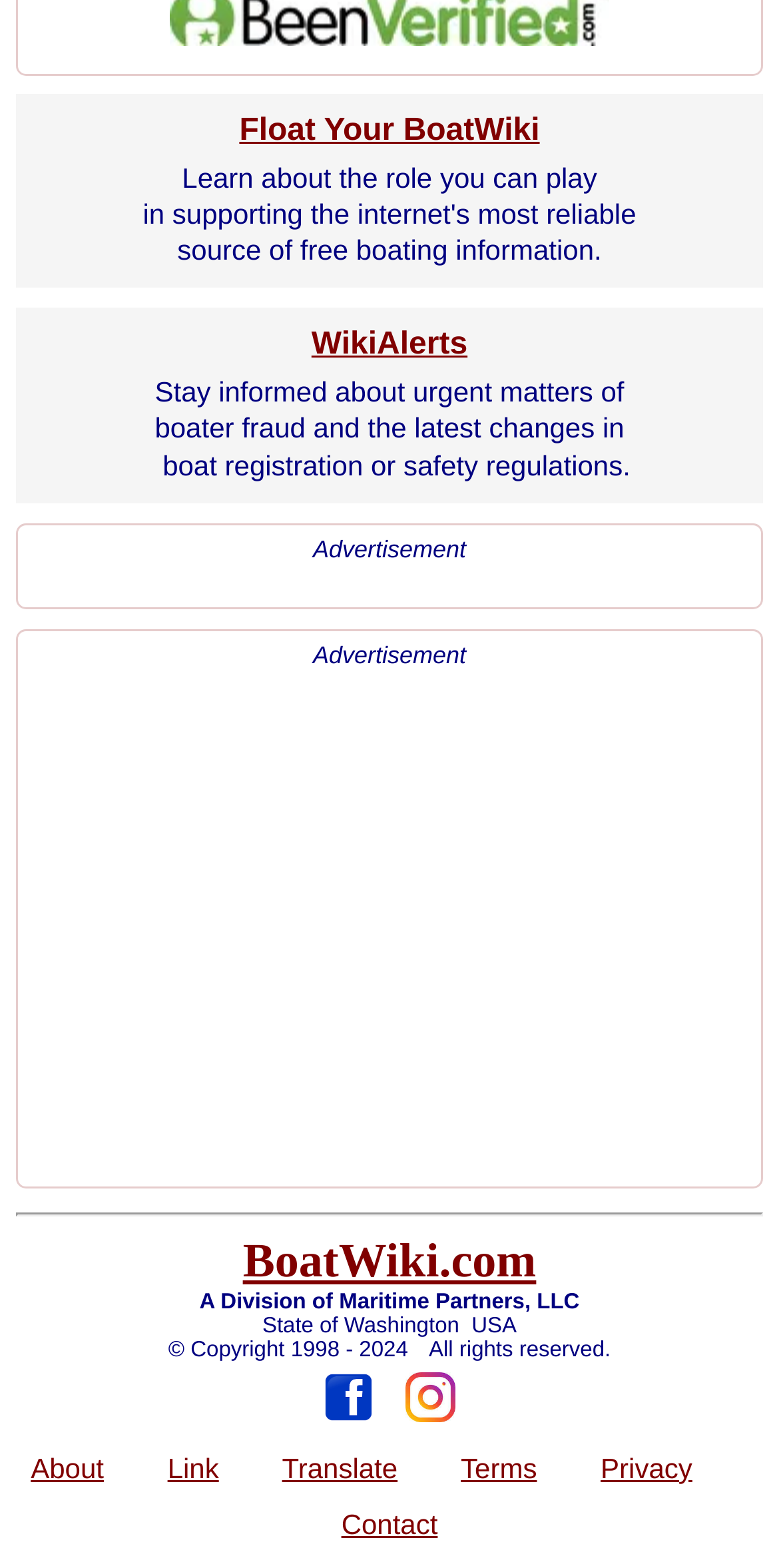Identify the bounding box coordinates of the part that should be clicked to carry out this instruction: "Learn more about WikiAlerts".

[0.4, 0.209, 0.6, 0.231]